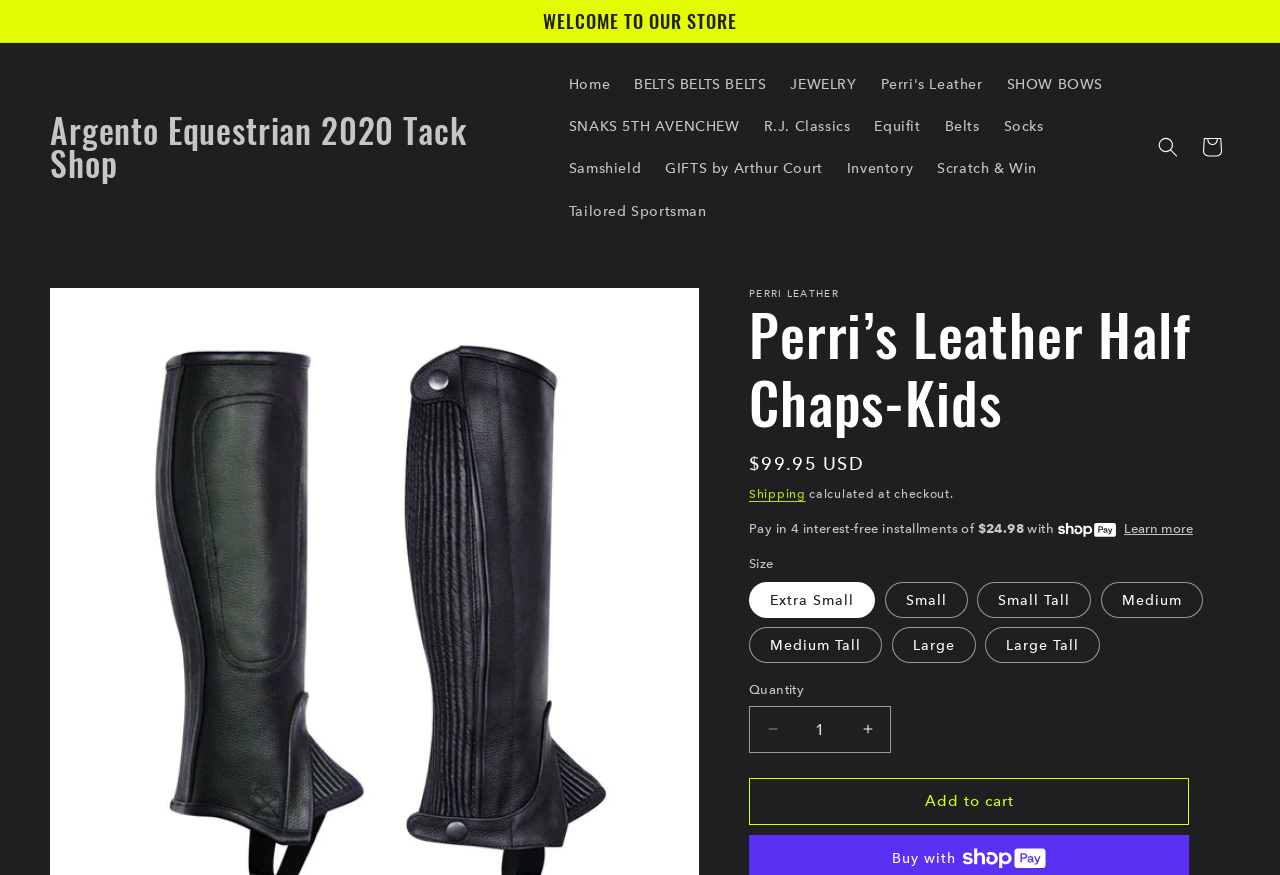What is the purpose of the 'Learn more' button?
Craft a detailed and extensive response to the question.

I found the 'Learn more' button next to the Shop Pay image, which suggests that it is used to learn more about Shop Pay, a payment method offered.